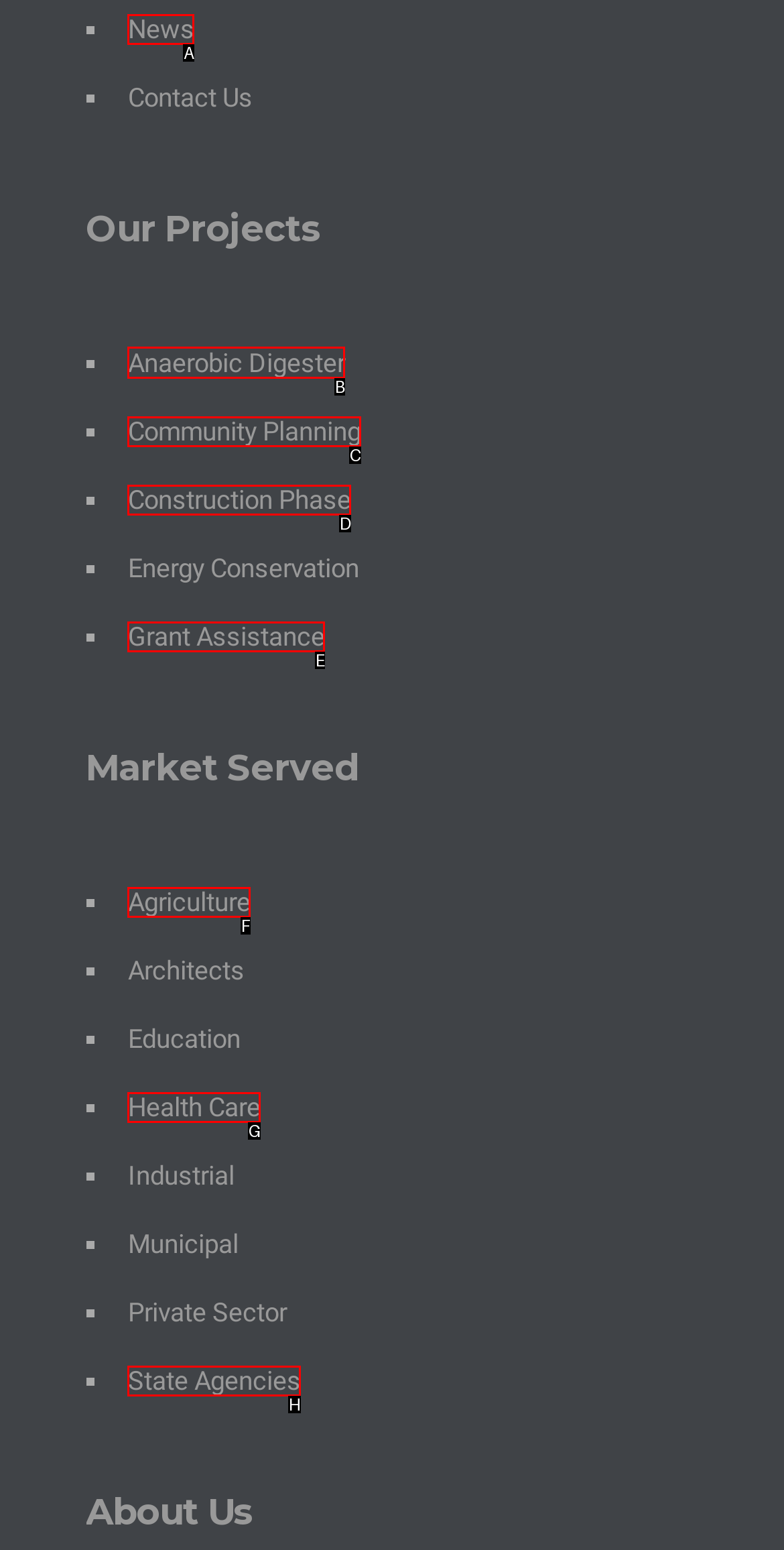Tell me which one HTML element I should click to complete the following task: Learn about anaerobic digester
Answer with the option's letter from the given choices directly.

B